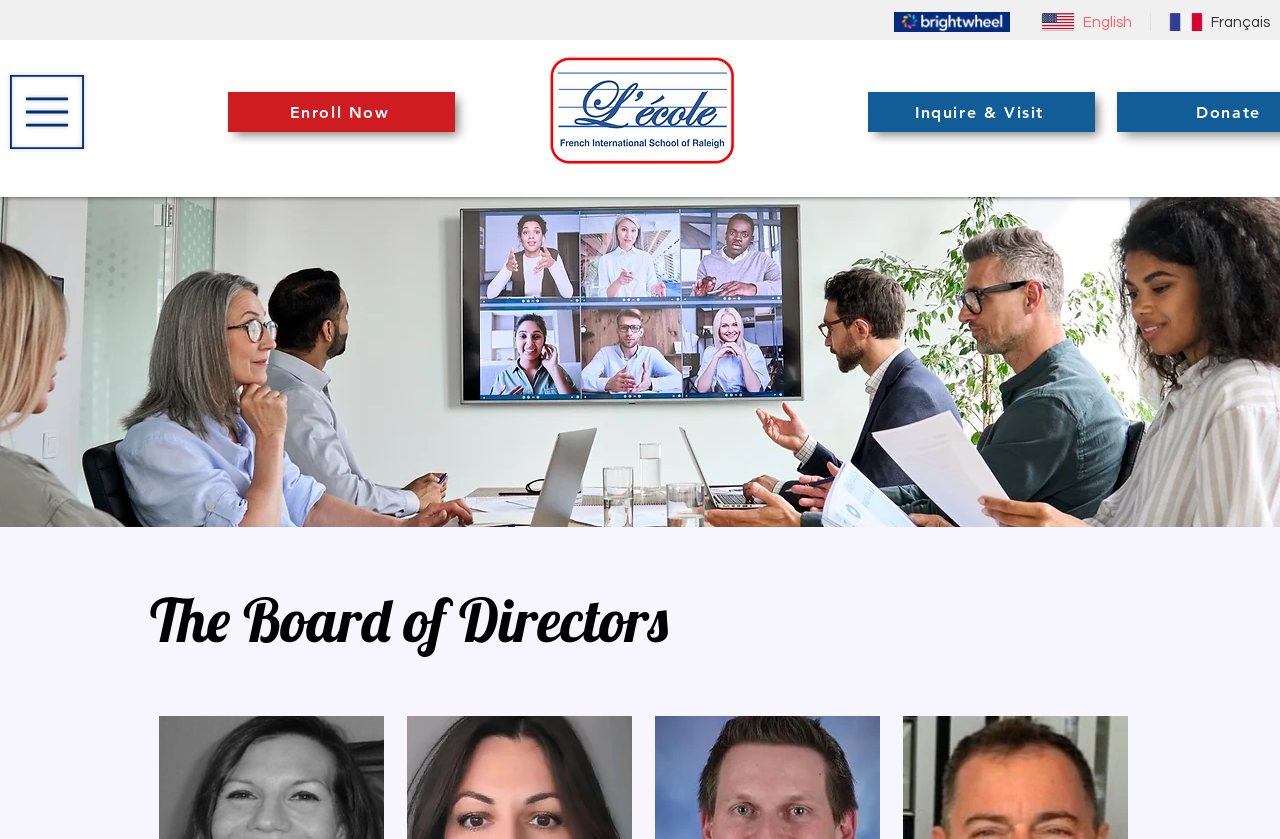Please find the bounding box coordinates in the format (top-left x, top-left y, bottom-right x, bottom-right y) for the given element description. Ensure the coordinates are floating point numbers between 0 and 1. Description: Enroll Now

[0.178, 0.11, 0.355, 0.157]